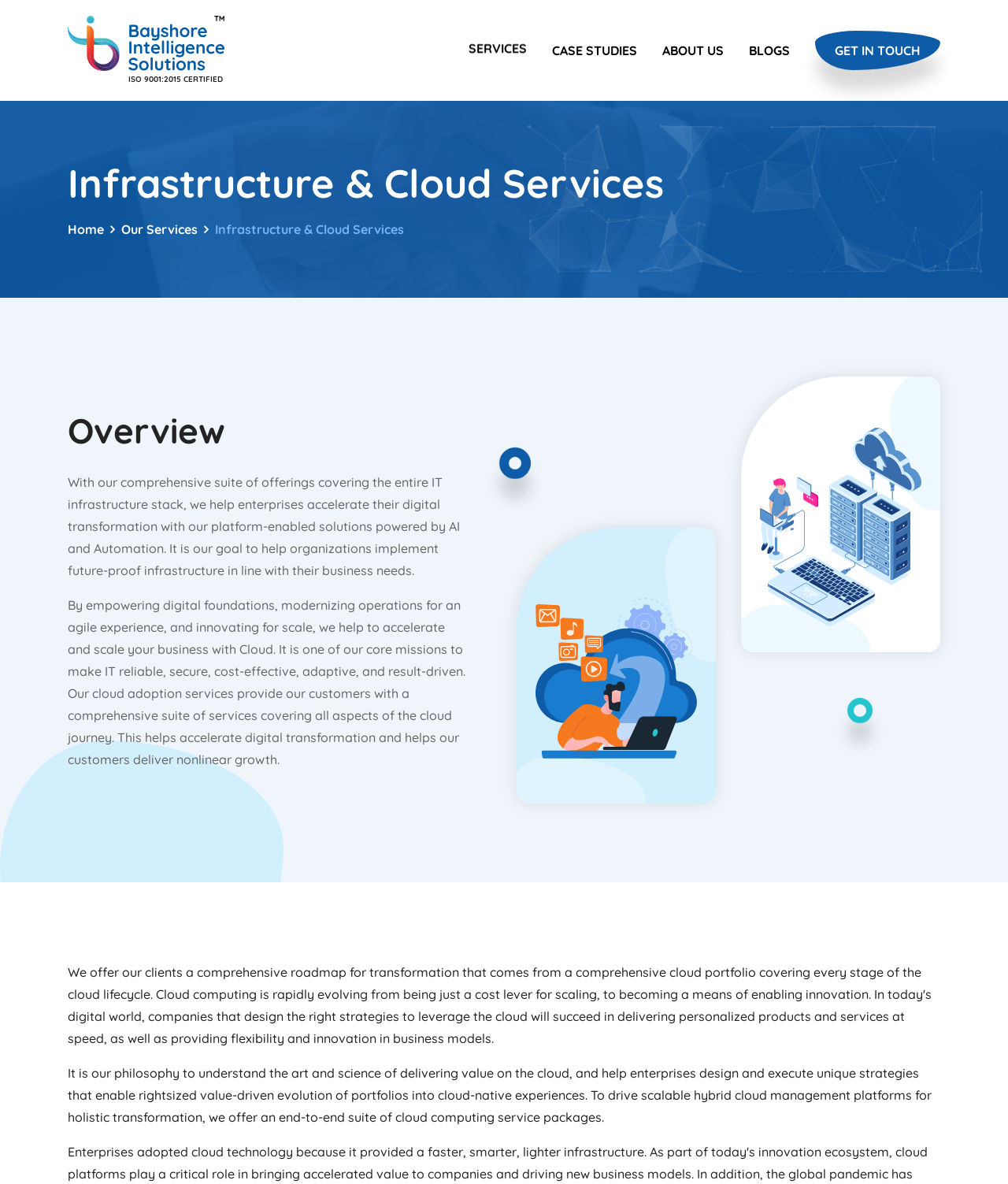Using the provided element description: "Services", determine the bounding box coordinates of the corresponding UI element in the screenshot.

[0.465, 0.035, 0.523, 0.051]